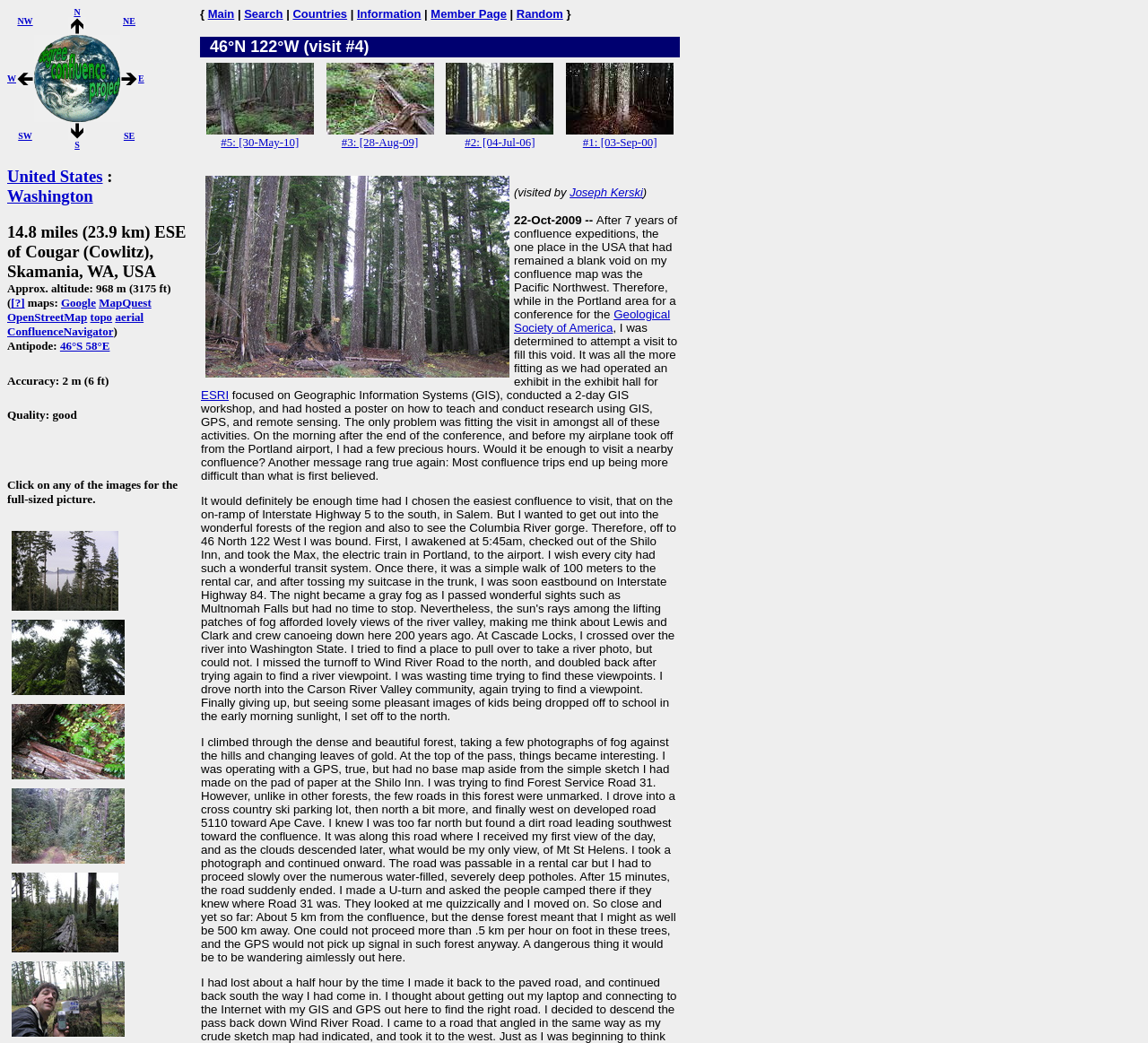What is the name of the person in image #7?
Refer to the screenshot and answer in one word or phrase.

Joseph Kerski